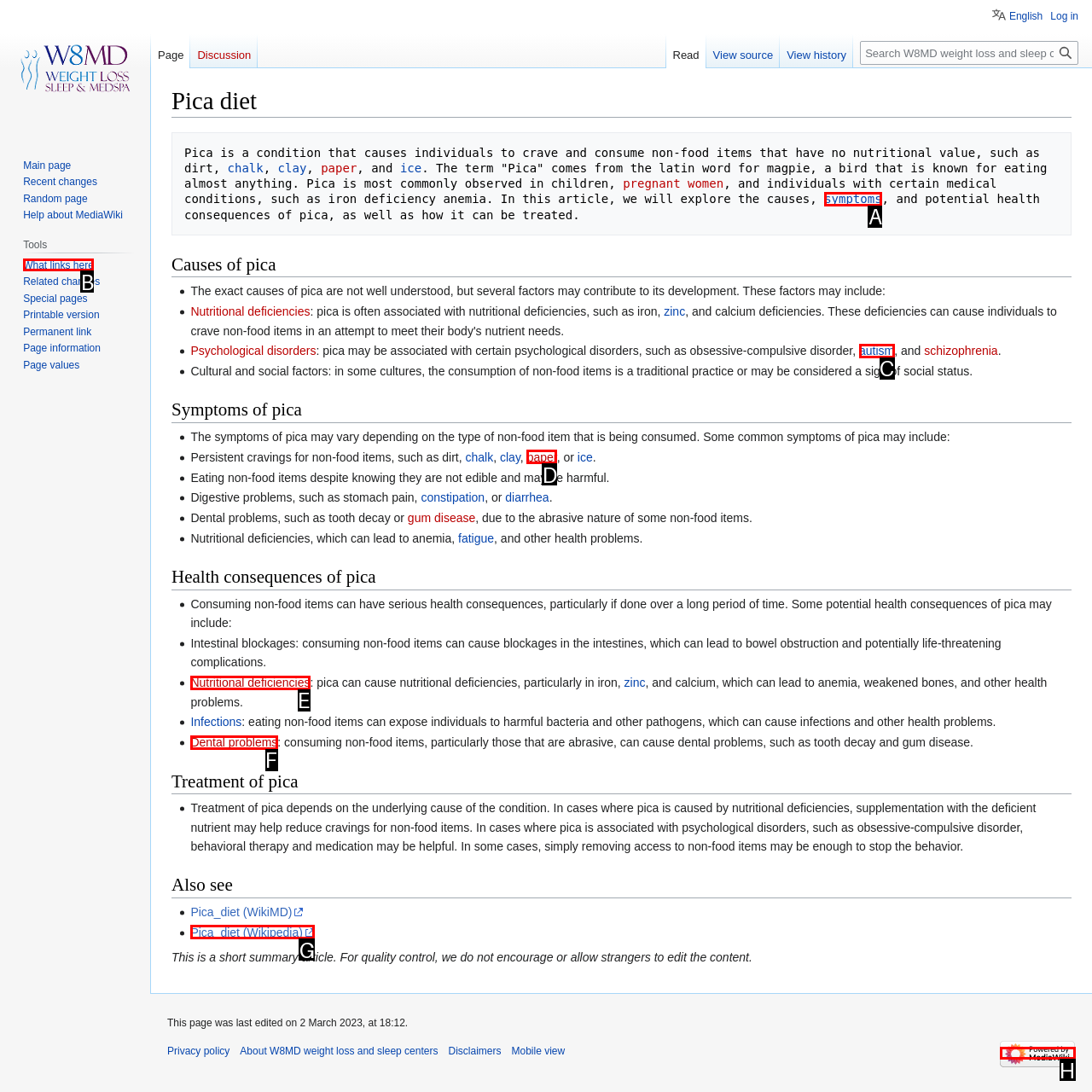Determine which option matches the element description: symptoms
Reply with the letter of the appropriate option from the options provided.

A